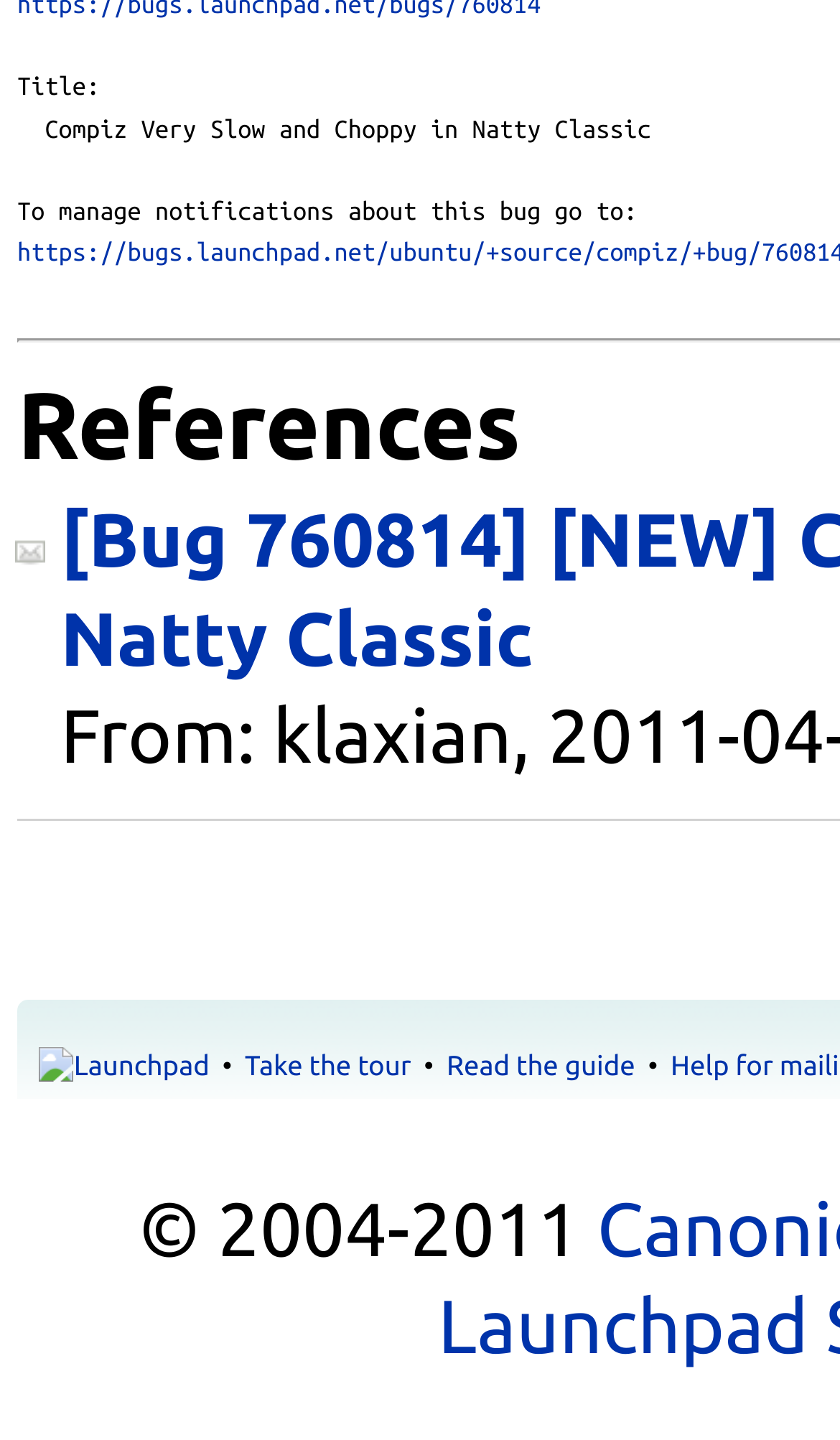Highlight the bounding box of the UI element that corresponds to this description: "Read the guide".

[0.532, 0.73, 0.756, 0.751]